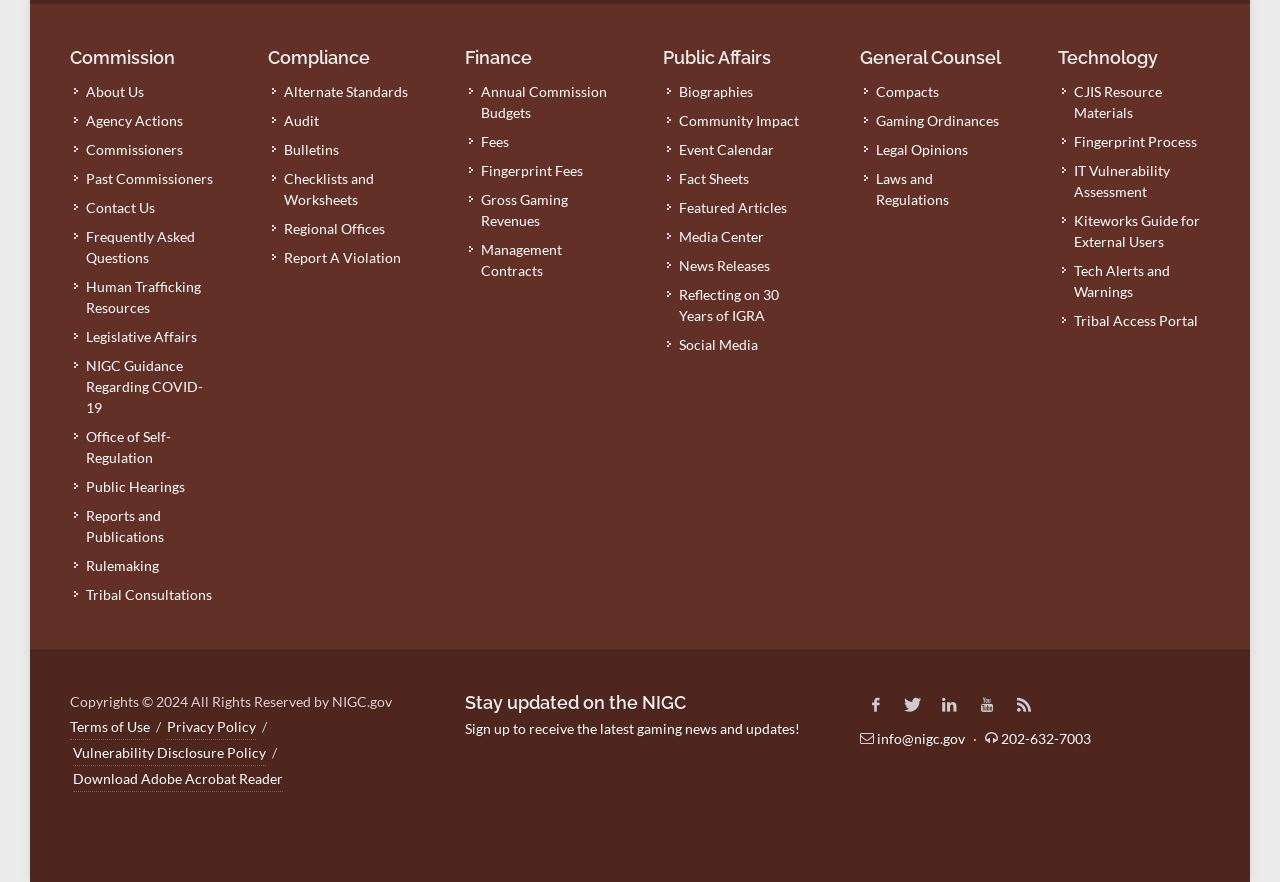What type of resources are available under 'Public Affairs'?
Respond to the question with a well-detailed and thorough answer.

The 'Public Affairs' section contains various links, including 'Biographies', 'Community Impact', 'Event Calendar', and more. These links suggest that this section provides resources related to the commission's public affairs, such as information about its members, community impact, and events.